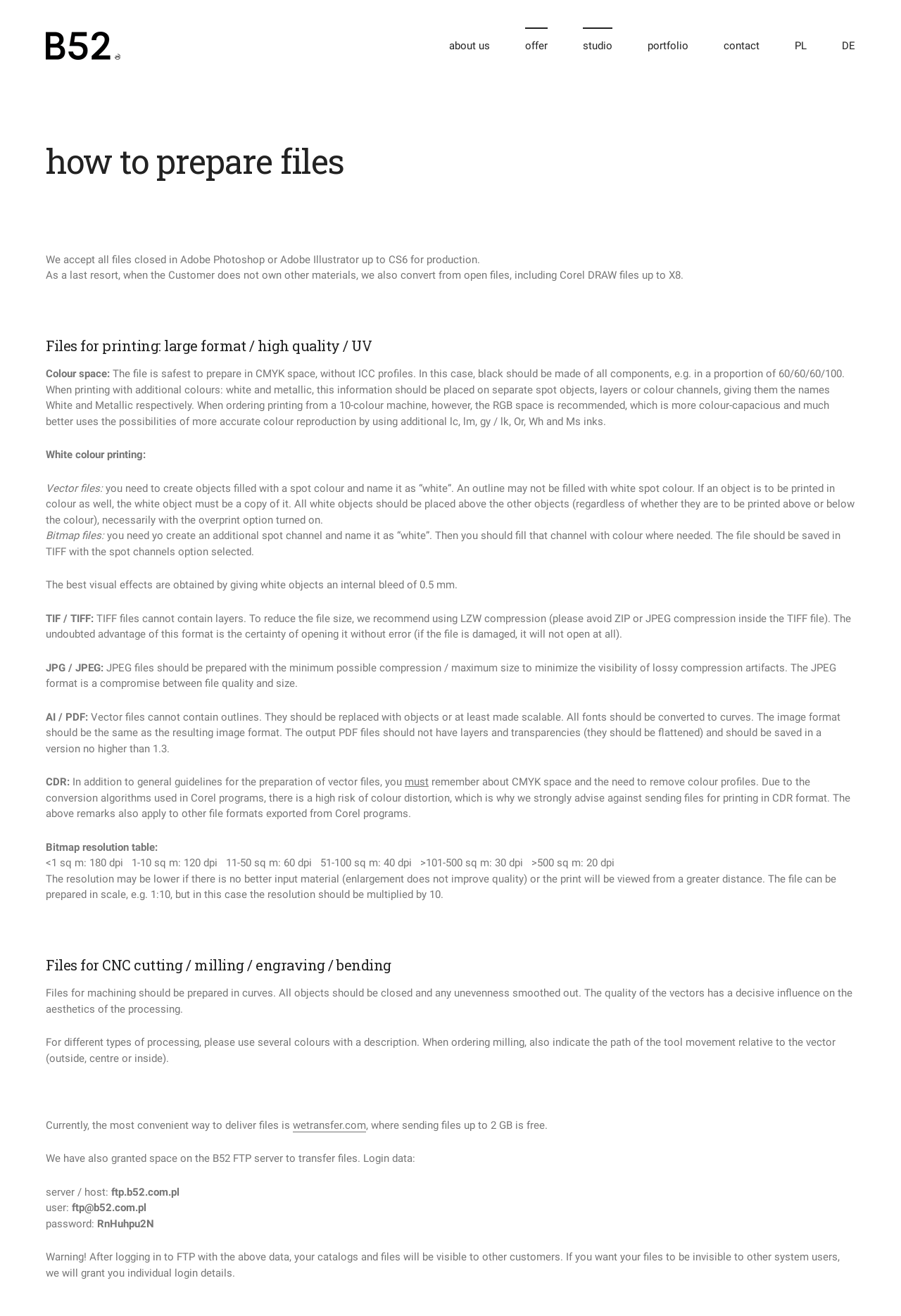Carefully examine the image and provide an in-depth answer to the question: What file formats are accepted for production?

Based on the webpage content, it is stated that 'We accept all files closed in Adobe Photoshop or Adobe Illustrator up to CS6 for production.' This indicates that the website accepts files in Adobe Photoshop or Adobe Illustrator formats, specifically up to version CS6.